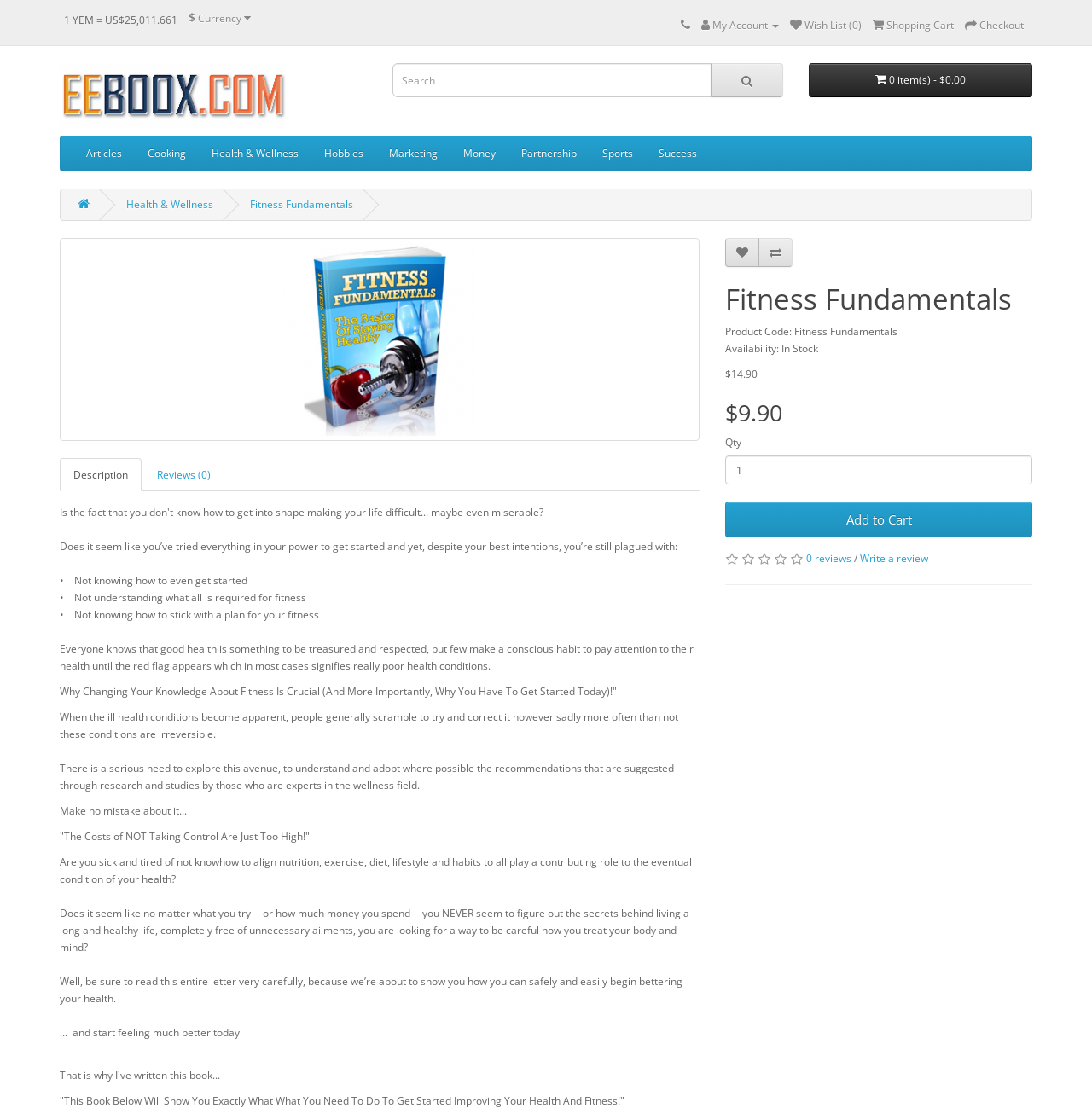Give a one-word or phrase response to the following question: What is the name of the product being described?

Fitness Fundamentals